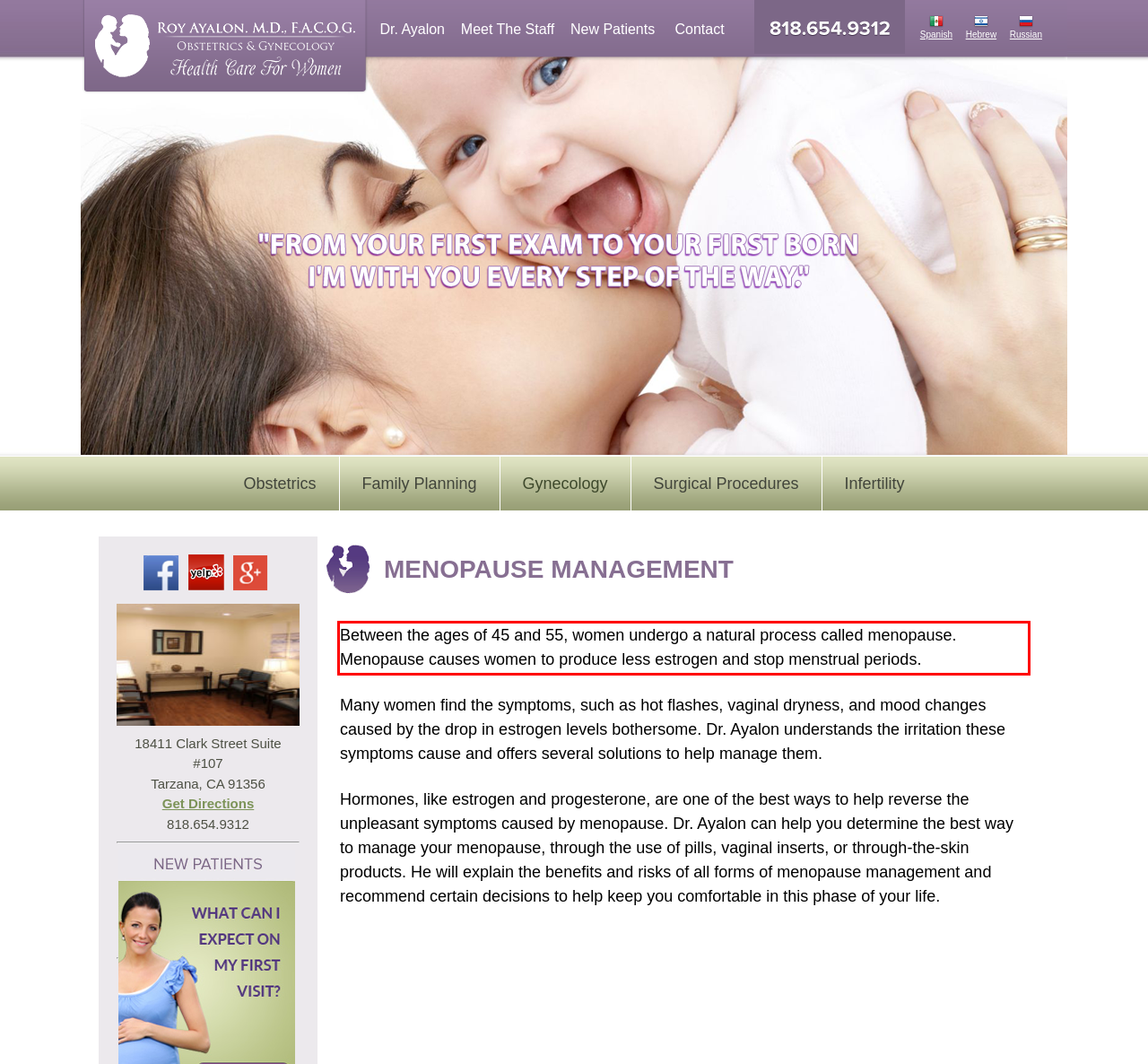Observe the screenshot of the webpage, locate the red bounding box, and extract the text content within it.

Between the ages of 45 and 55, women undergo a natural process called menopause. Menopause causes women to produce less estrogen and stop menstrual periods.